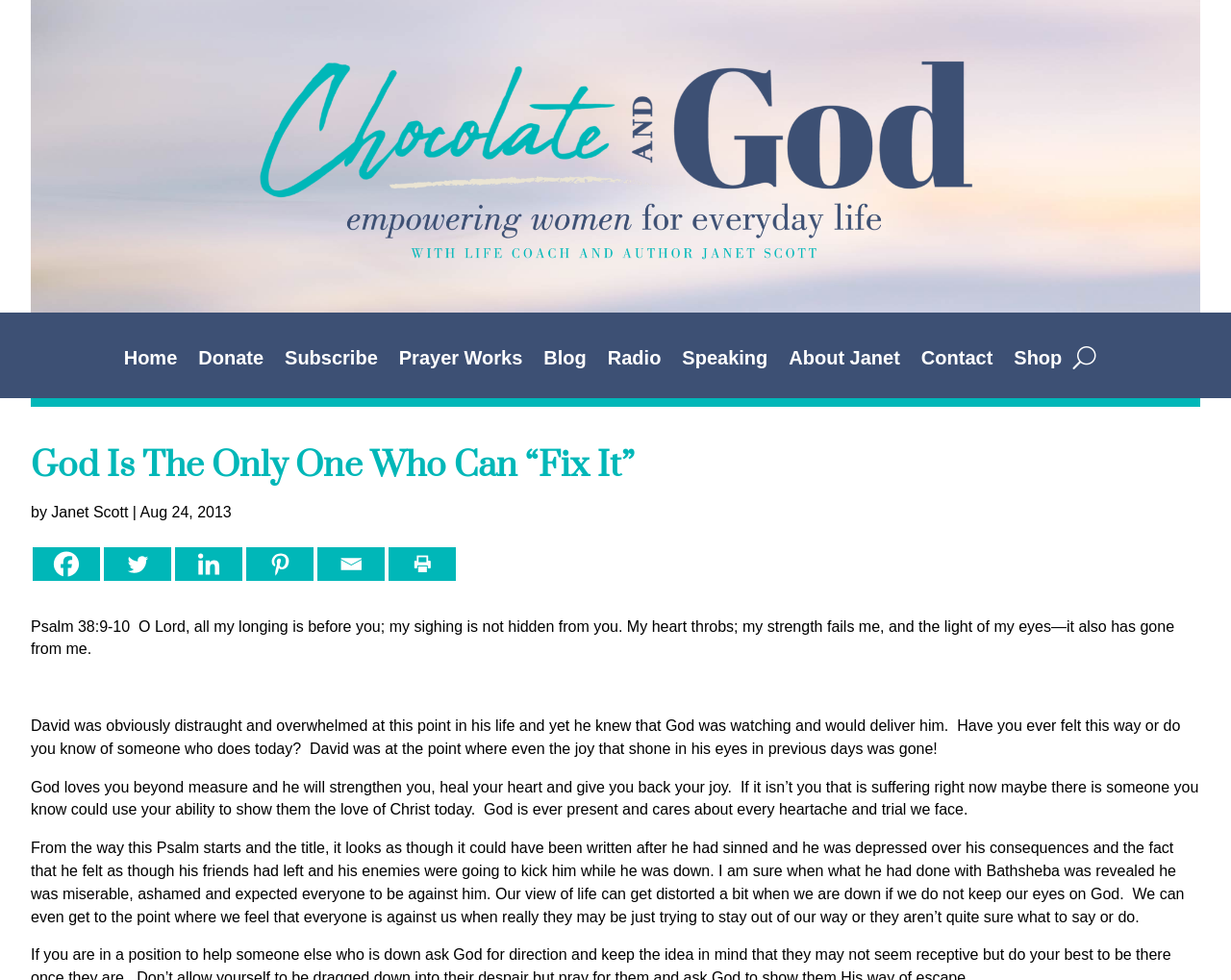Bounding box coordinates are specified in the format (top-left x, top-left y, bottom-right x, bottom-right y). All values are floating point numbers bounded between 0 and 1. Please provide the bounding box coordinate of the region this sentence describes: Contact

[0.748, 0.358, 0.806, 0.379]